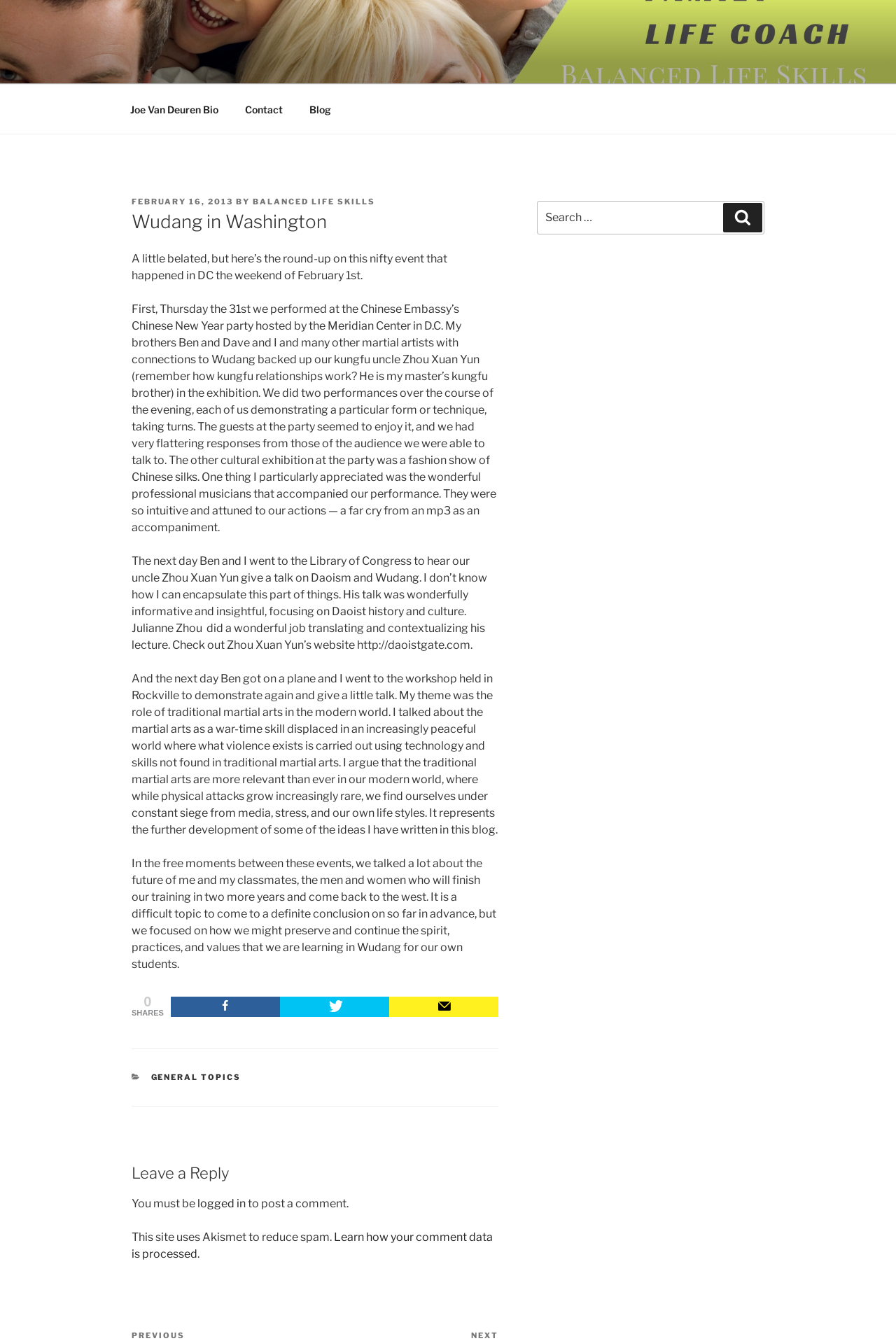Determine the bounding box coordinates of the region to click in order to accomplish the following instruction: "Click on the 'Share' button". Provide the coordinates as four float numbers between 0 and 1, specifically [left, top, right, bottom].

[0.191, 0.743, 0.312, 0.758]